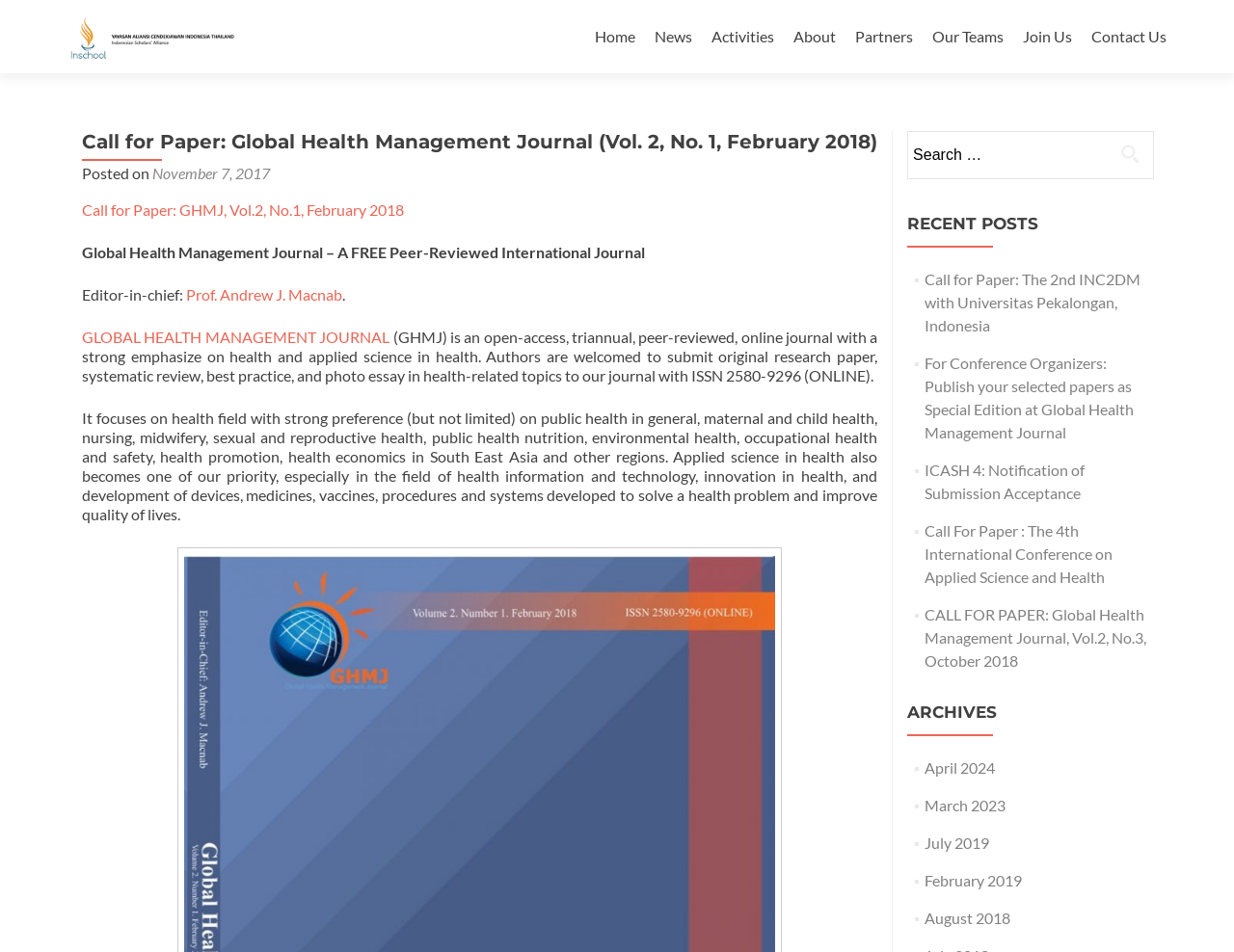Please specify the bounding box coordinates of the region to click in order to perform the following instruction: "Go to 'Home'".

None